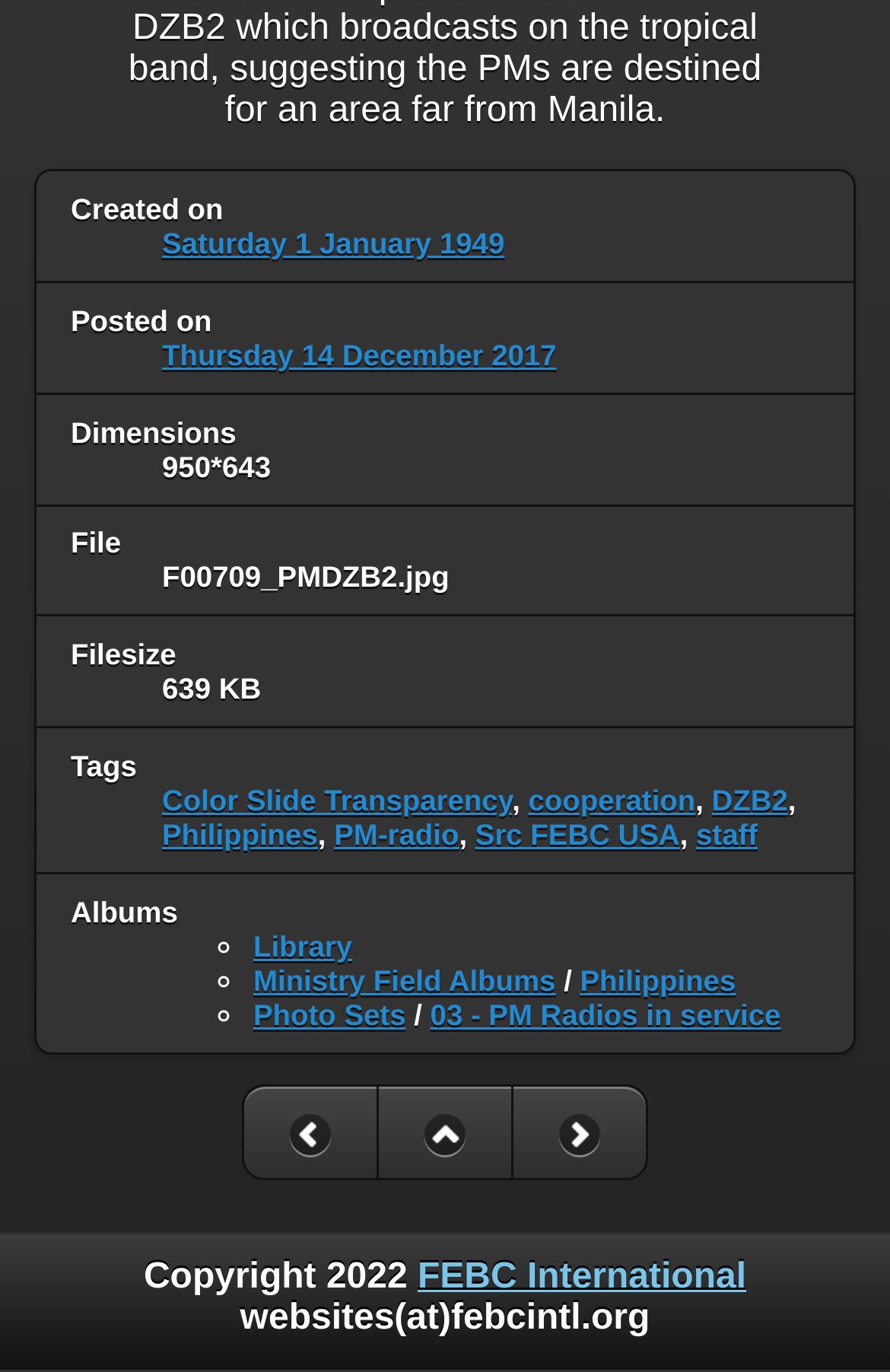Specify the bounding box coordinates of the element's area that should be clicked to execute the given instruction: "Visit FEBC International website". The coordinates should be four float numbers between 0 and 1, i.e., [left, top, right, bottom].

[0.469, 0.916, 0.839, 0.945]